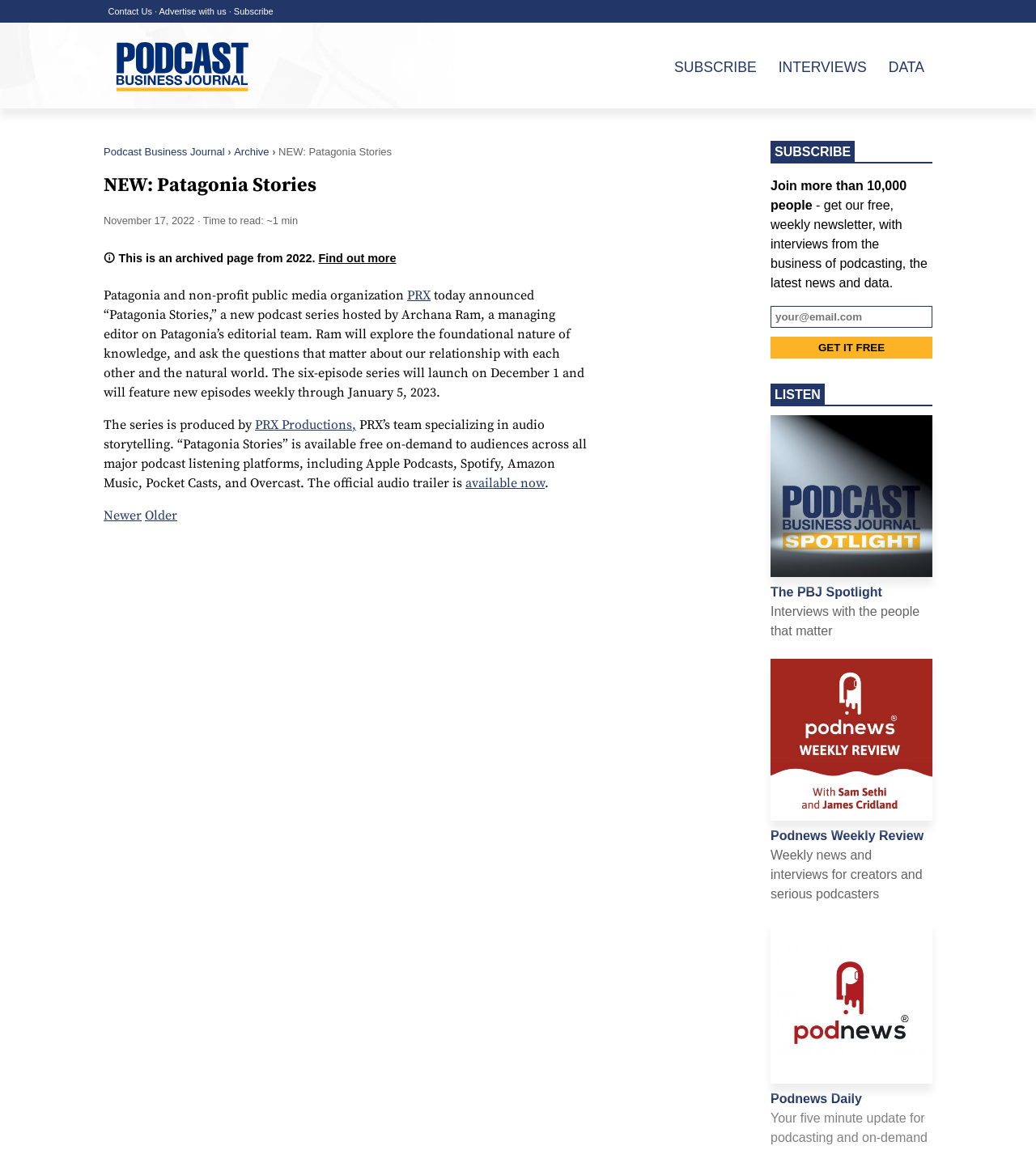Extract the top-level heading from the webpage and provide its text.

NEW: Patagonia Stories